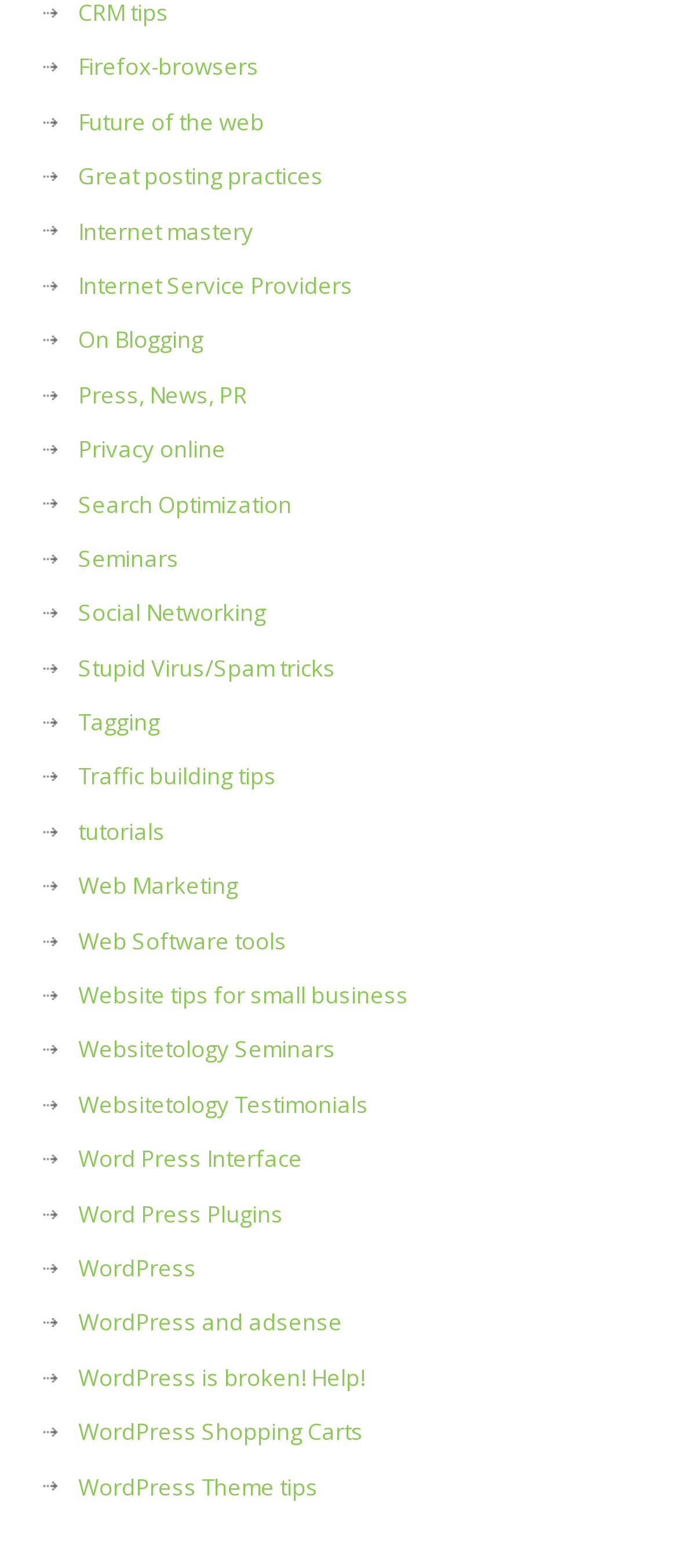Please identify the bounding box coordinates of the element's region that should be clicked to execute the following instruction: "Explore Web Marketing". The bounding box coordinates must be four float numbers between 0 and 1, i.e., [left, top, right, bottom].

[0.064, 0.556, 0.351, 0.575]